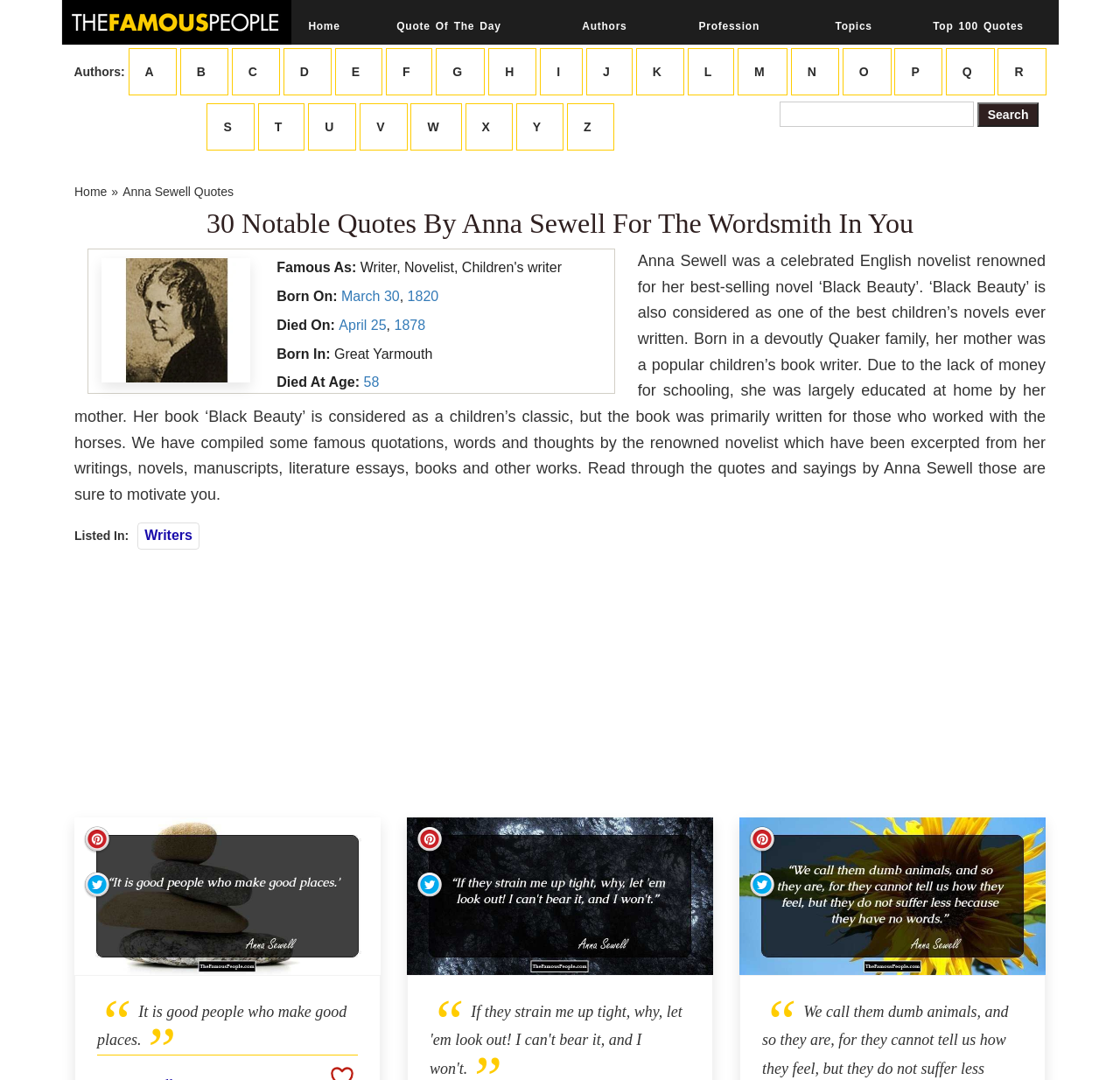Please locate the bounding box coordinates of the element that should be clicked to achieve the given instruction: "Share on pinterest".

[0.066, 0.77, 0.107, 0.783]